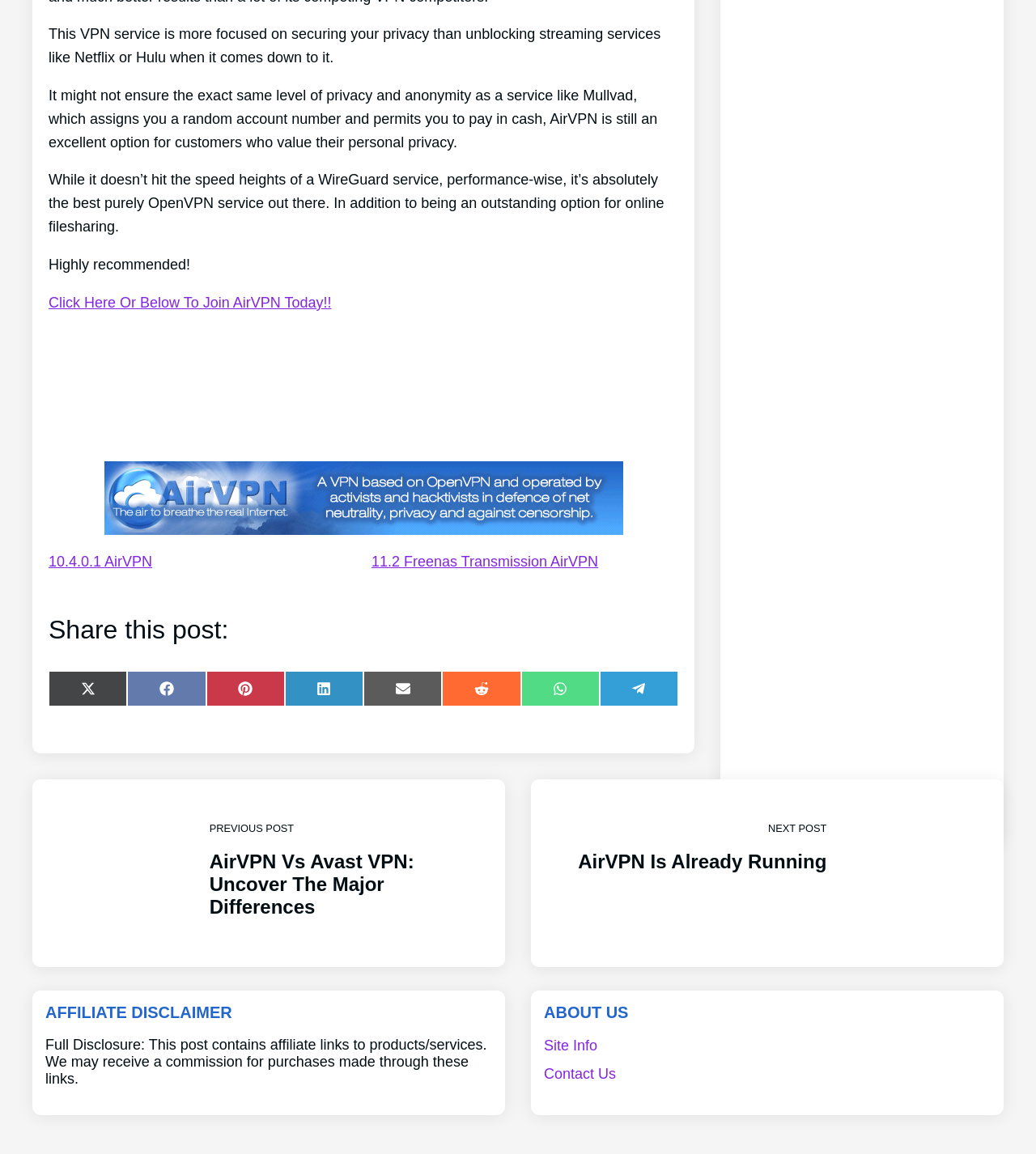Using floating point numbers between 0 and 1, provide the bounding box coordinates in the format (top-left x, top-left y, bottom-right x, bottom-right y). Locate the UI element described here: Site Info

[0.525, 0.899, 0.577, 0.913]